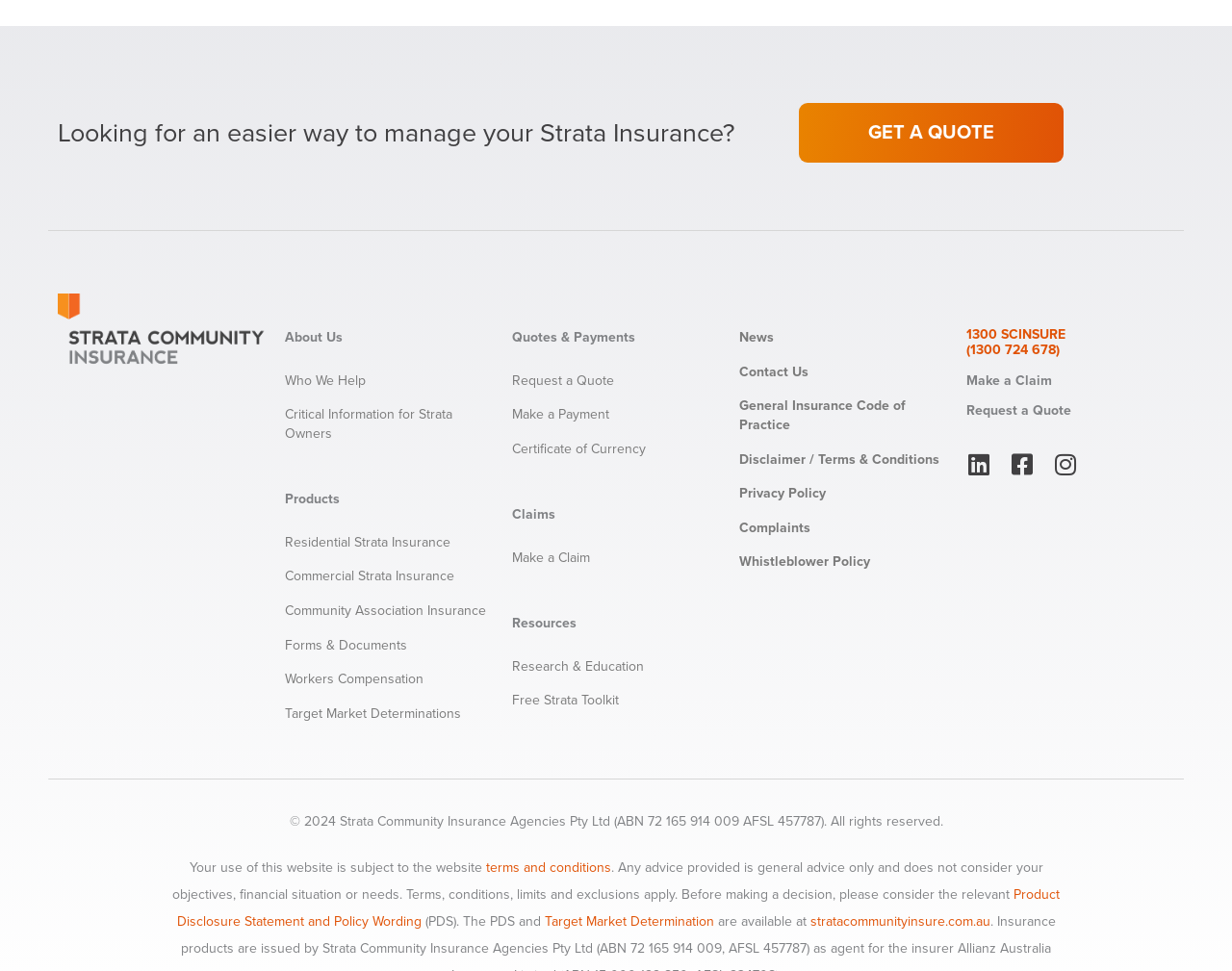Determine the bounding box coordinates of the region that needs to be clicked to achieve the task: "Get a quote".

[0.673, 0.106, 0.838, 0.168]